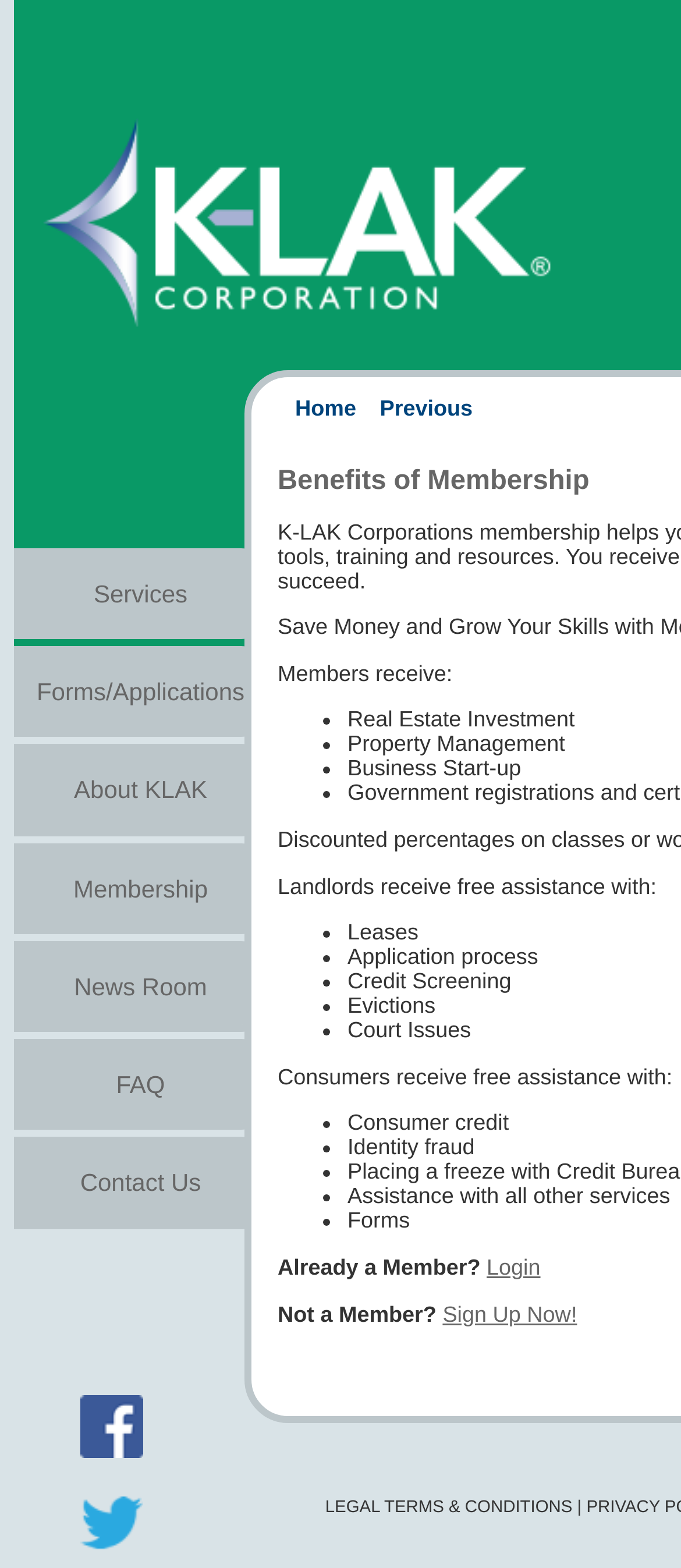Reply to the question with a single word or phrase:
What is the name of the corporation?

K-Lak Corporation